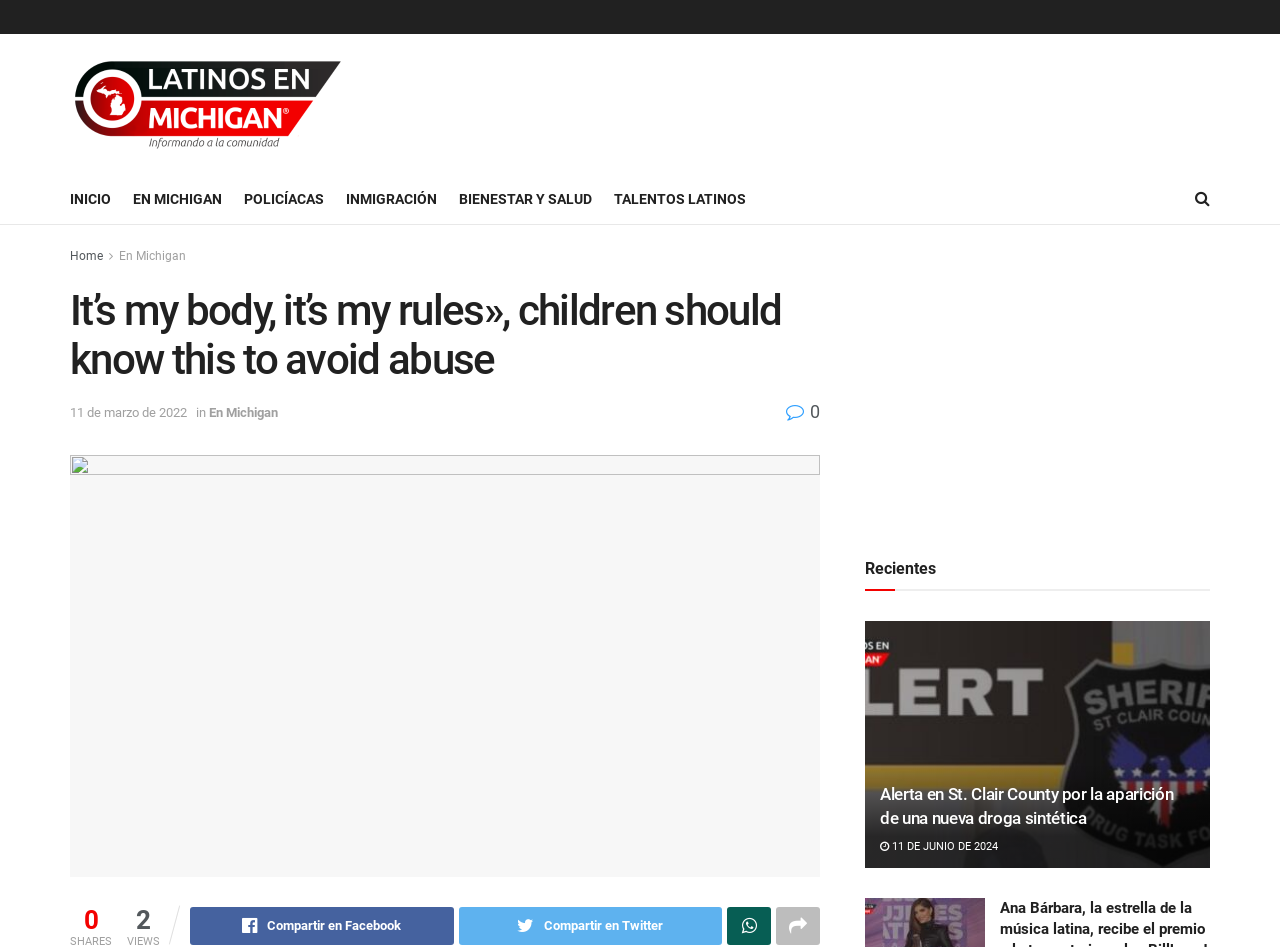Find the bounding box coordinates for the HTML element described in this sentence: "aria-label="Advertisement" name="aswift_2" title="Advertisement"". Provide the coordinates as four float numbers between 0 and 1, in the format [left, top, right, bottom].

[0.693, 0.269, 0.928, 0.533]